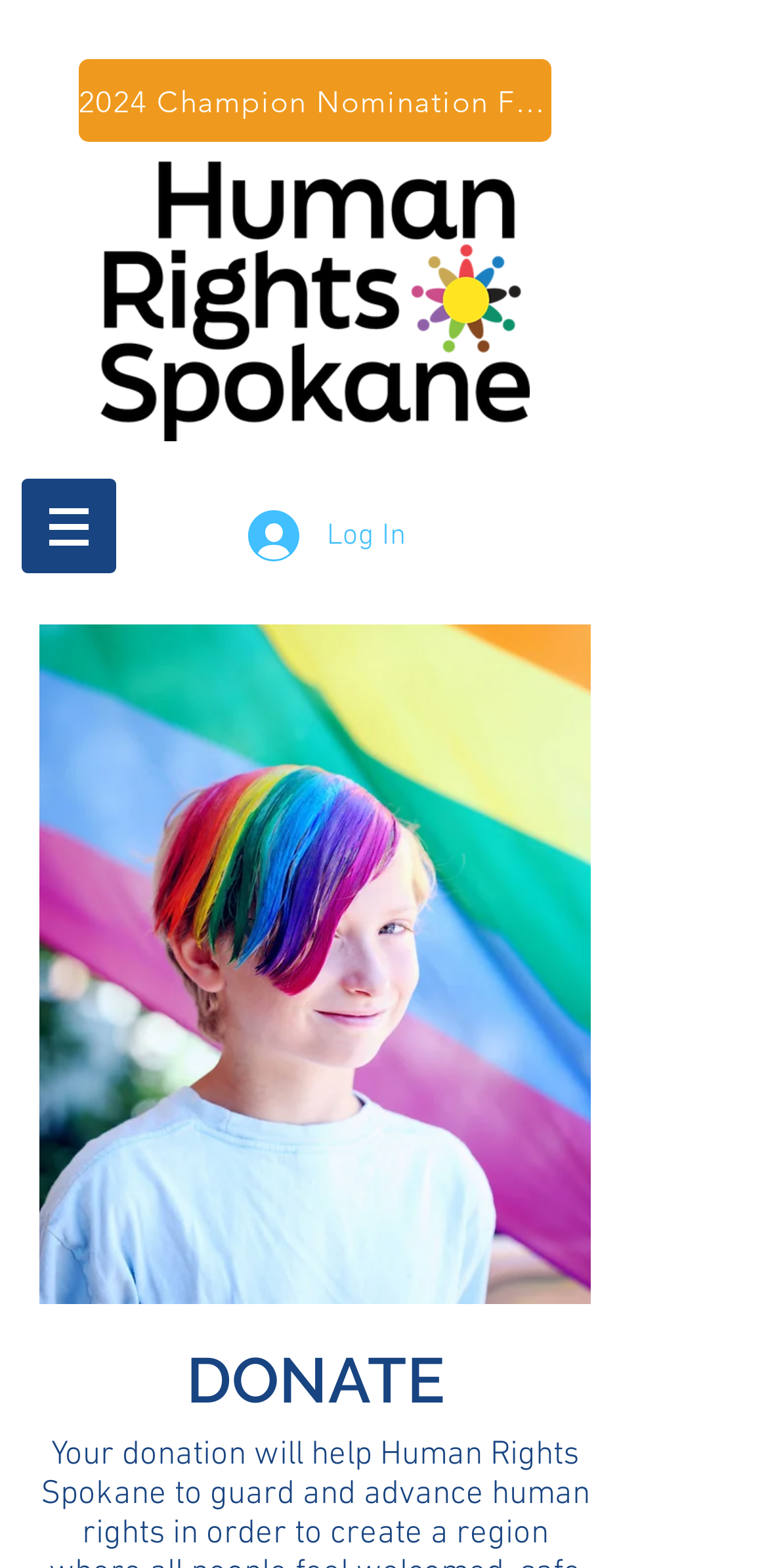Please reply to the following question with a single word or a short phrase:
What is the purpose of the button with the rainbow child image?

Log In